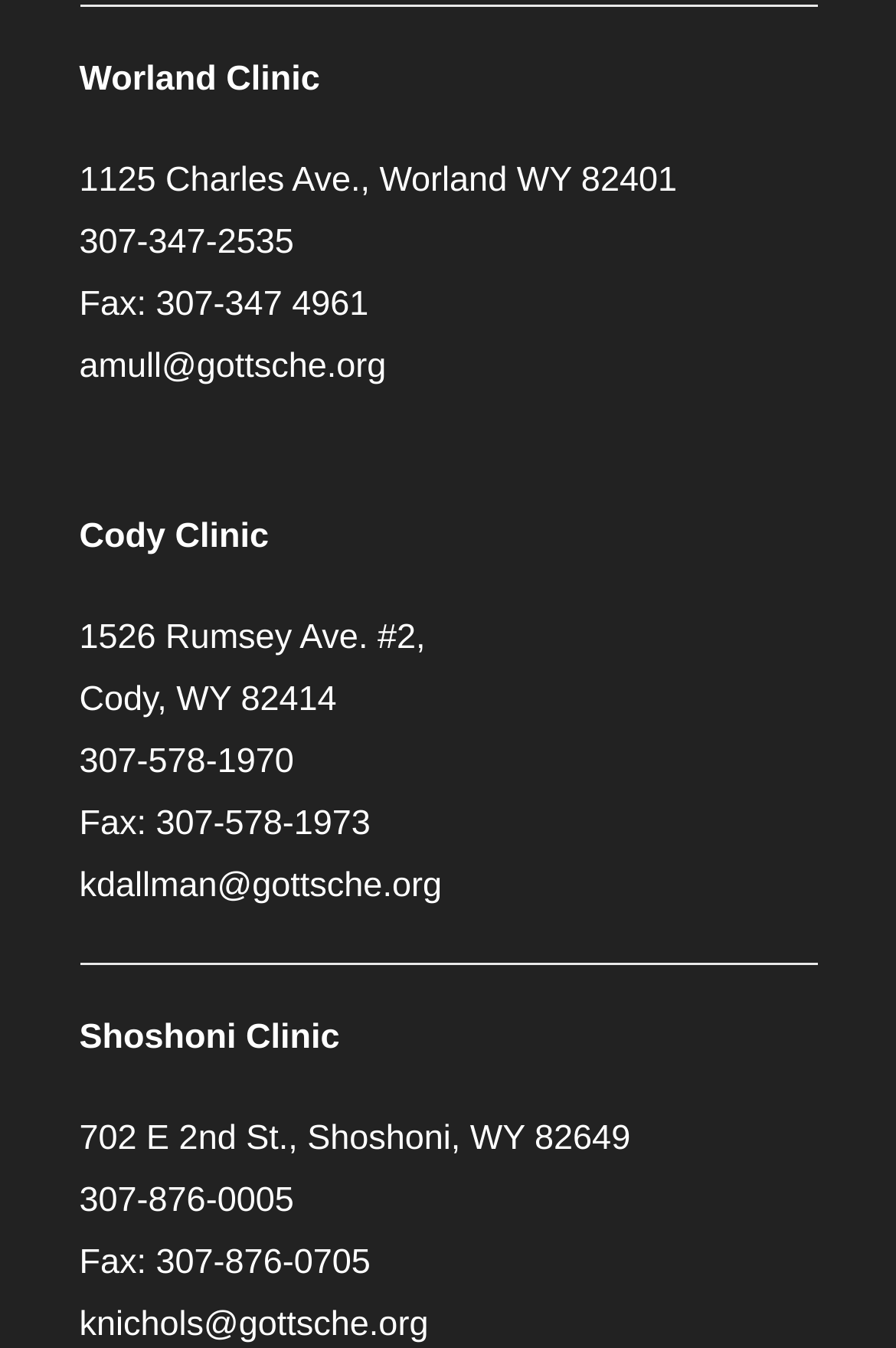What is the fax number of Shoshoni Clinic?
Examine the image and provide an in-depth answer to the question.

I found the fax number of Shoshoni Clinic by looking at the link element with the text '702 E 2nd St., Shoshoni, WY 82649 307-876-0005 Fax: 307-876-0705' which is located below the heading 'Shoshoni Clinic'.